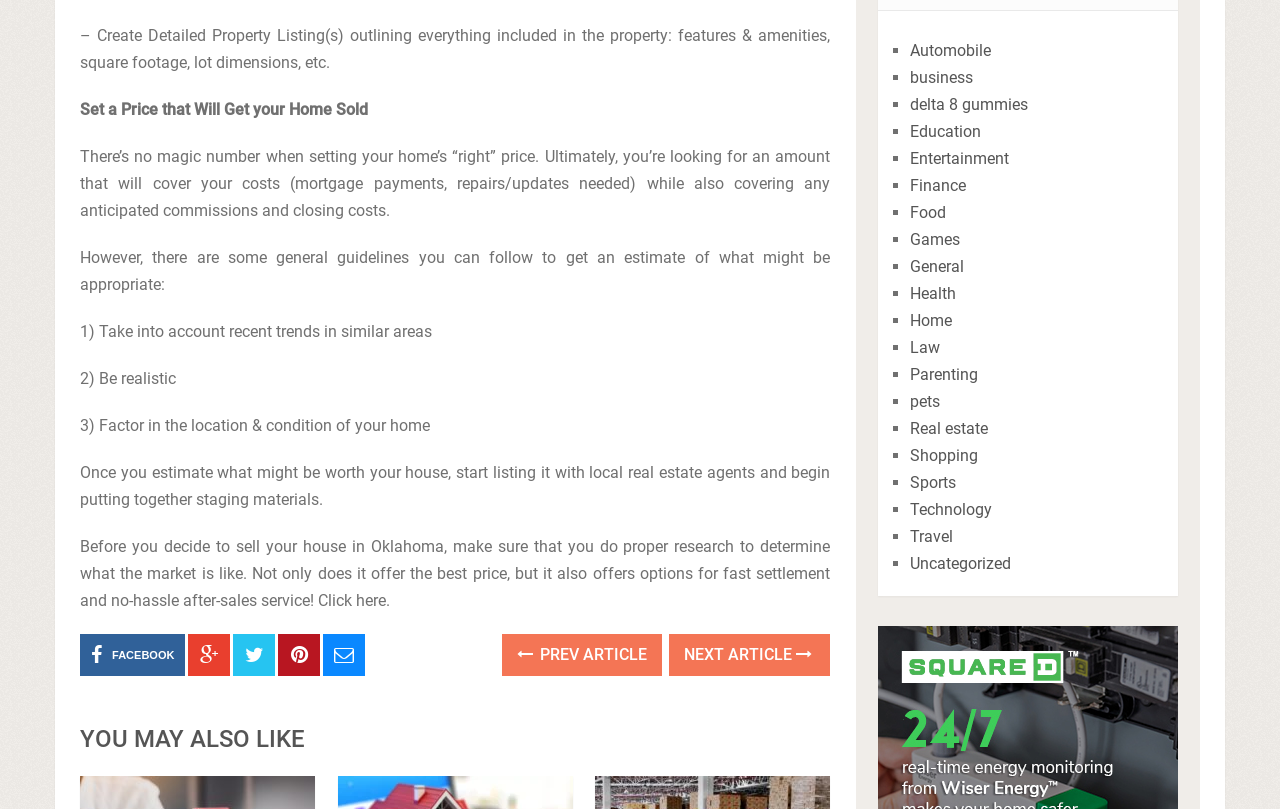Specify the bounding box coordinates of the area that needs to be clicked to achieve the following instruction: "Go to the next article".

[0.523, 0.784, 0.649, 0.836]